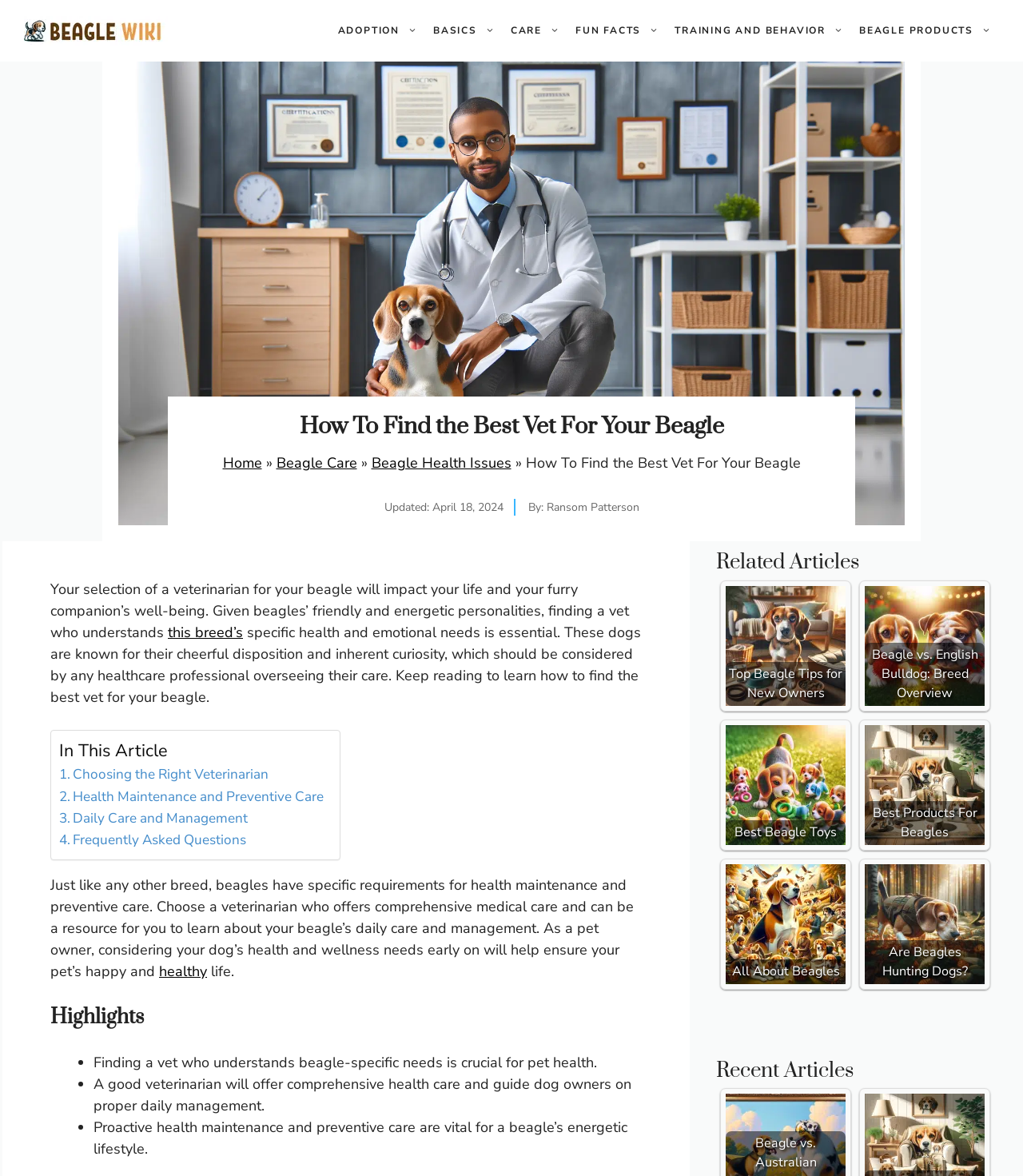What is the date of the last update of the current article? Refer to the image and provide a one-word or short phrase answer.

April 18, 2024